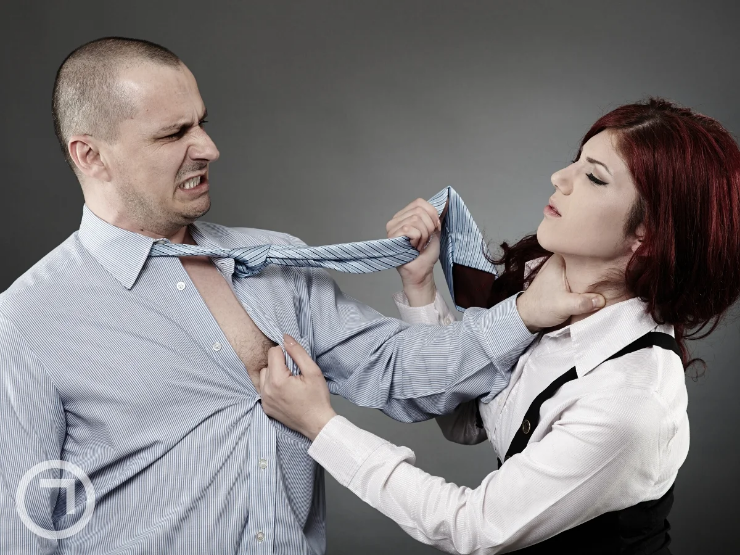Describe every important feature and element in the image comprehensively.

The image depicts a tense confrontation between a man and a woman, highlighting a moment that may symbolize toxic masculinity and its impact on gender dynamics. The man, with a distressed expression, appears to be resisting as the woman, dressed in a formal outfit, firmly pulls at his tie, suggesting a struggle for dominance or control. This visual representation serves as a stark reminder of the societal issue concerning gender inequality and the aggression that can arise from entrenched masculine norms. The broader context emphasizes that challenging these toxic behaviors and promoting gender equality are essential for reducing violence and improving mental health outcomes, encouraging emotional expression and healthier relationships for everyone involved.